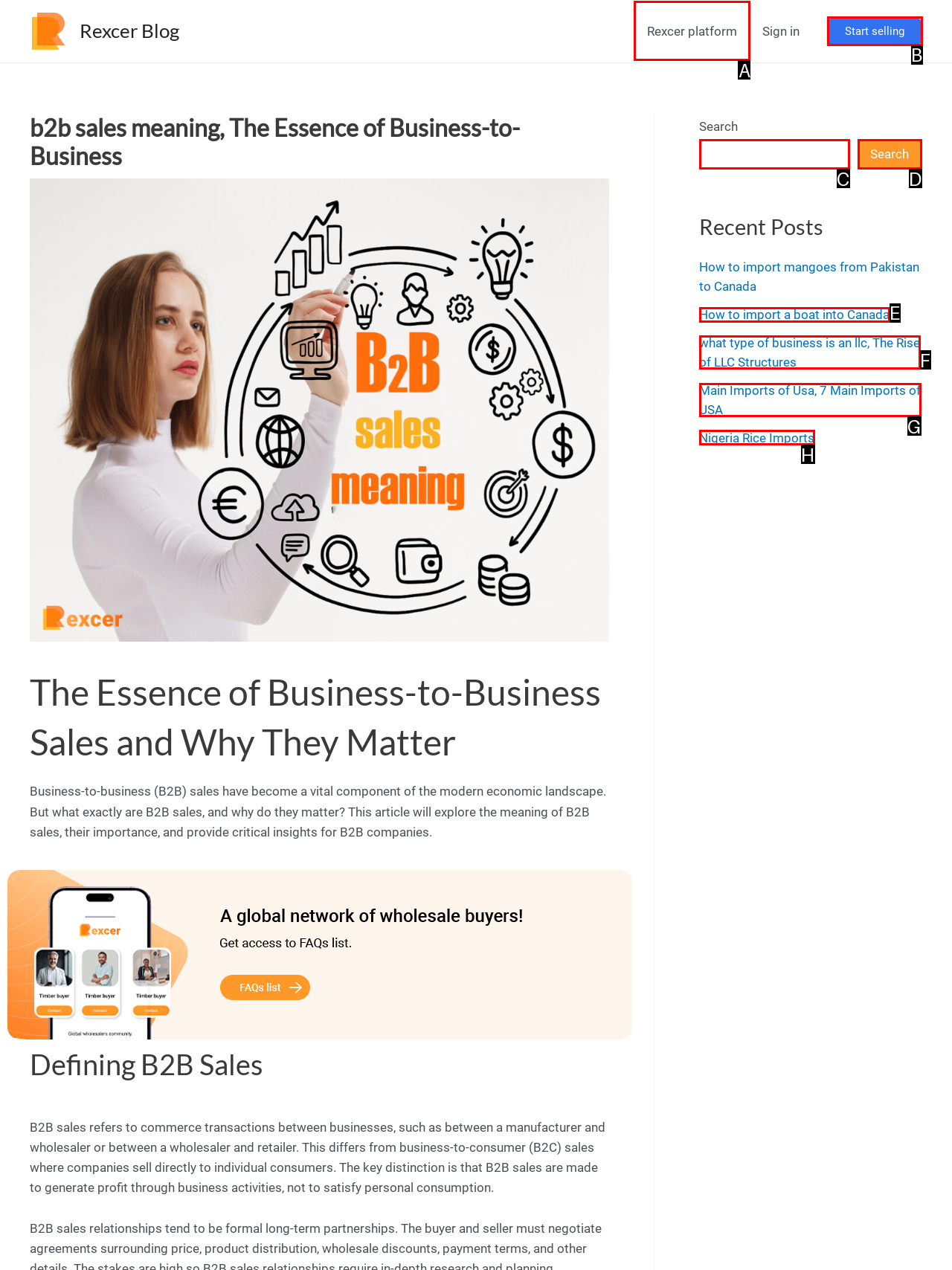Choose the letter of the option you need to click to Explore the 'Rexcer platform'. Answer with the letter only.

A